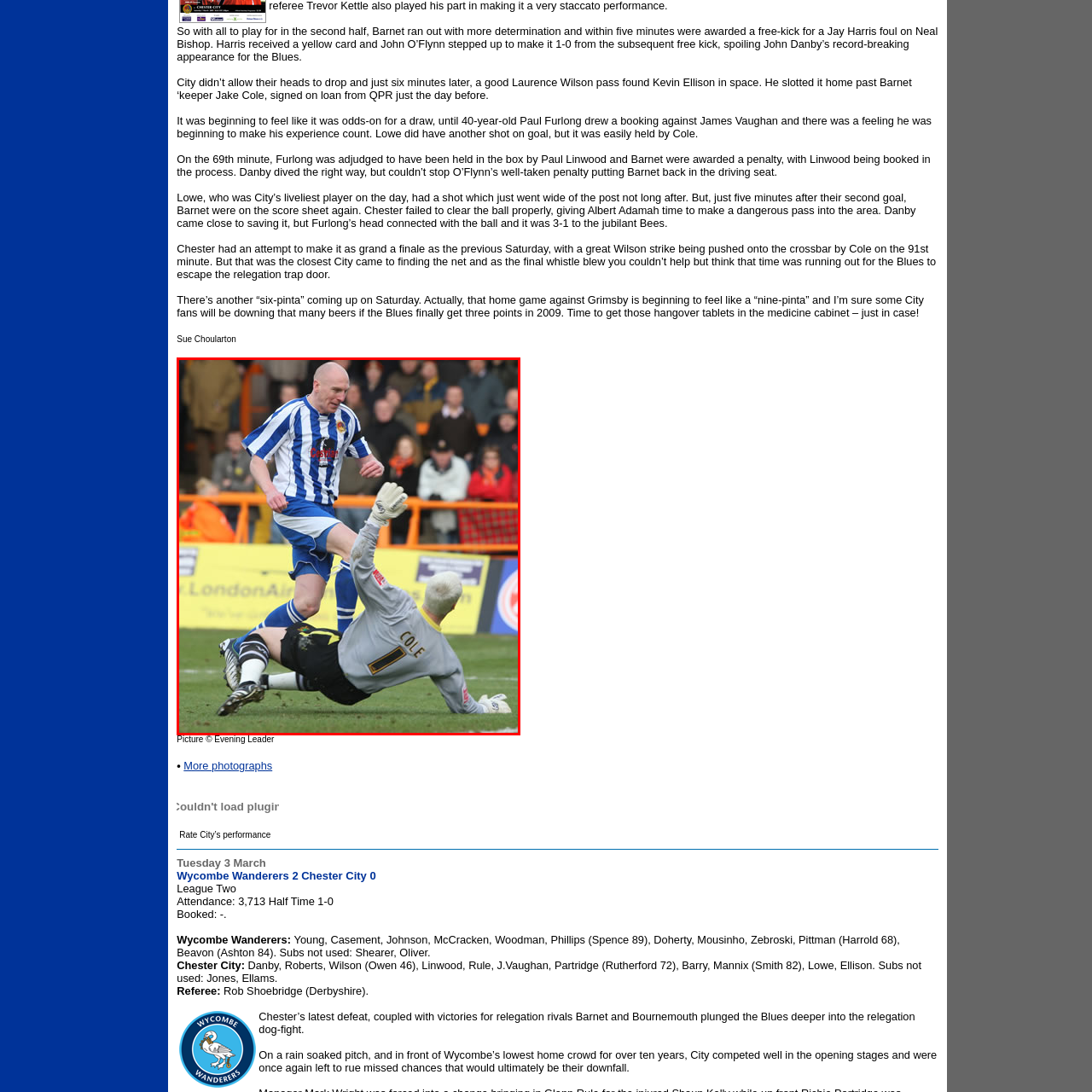Direct your attention to the part of the image marked by the red boundary and give a detailed response to the following question, drawing from the image: Is the outfield player attempting to score?

The outfield player is shown approaching the goal, attempting to evade a tackle or challenge, which suggests that they are trying to score a goal, as mentioned in the caption.